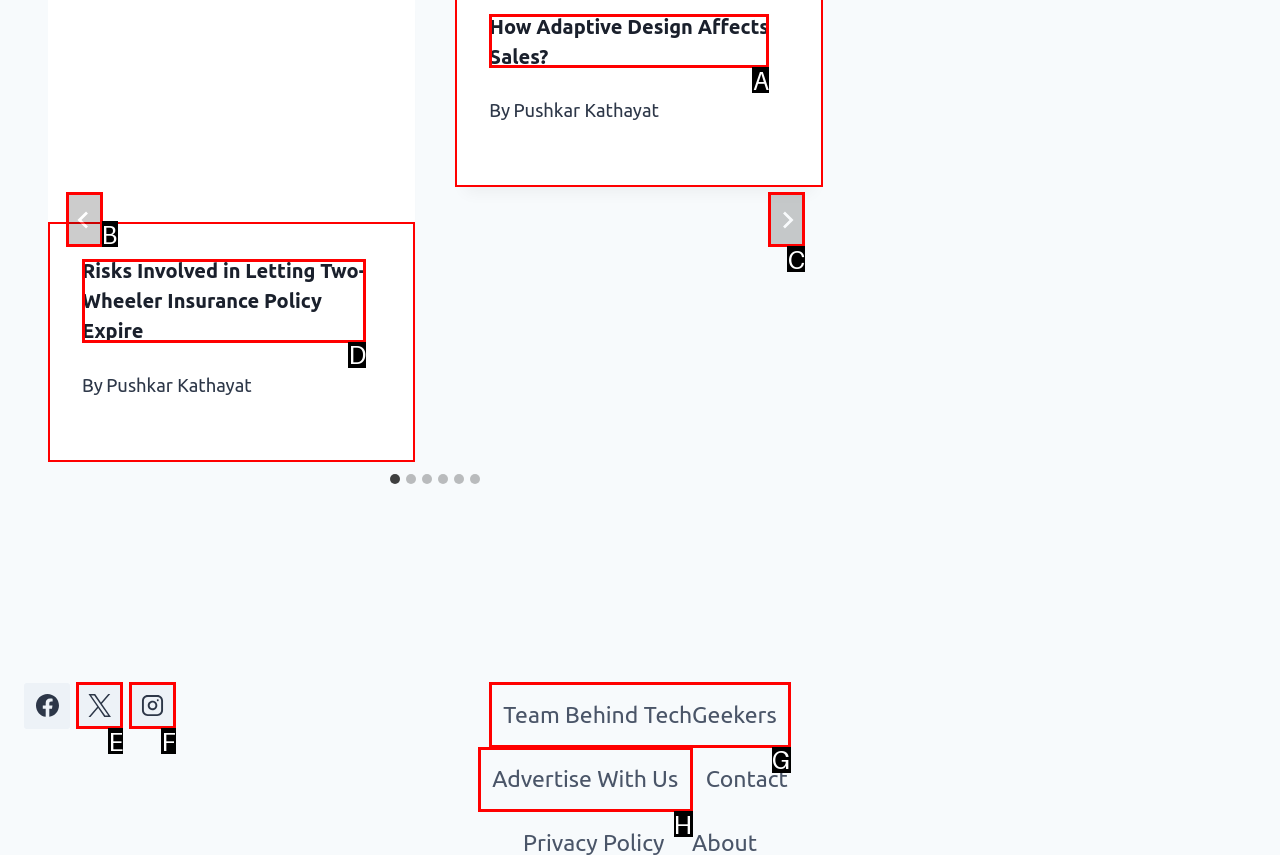Select the letter that aligns with the description: aria-label="Go to last slide". Answer with the letter of the selected option directly.

B